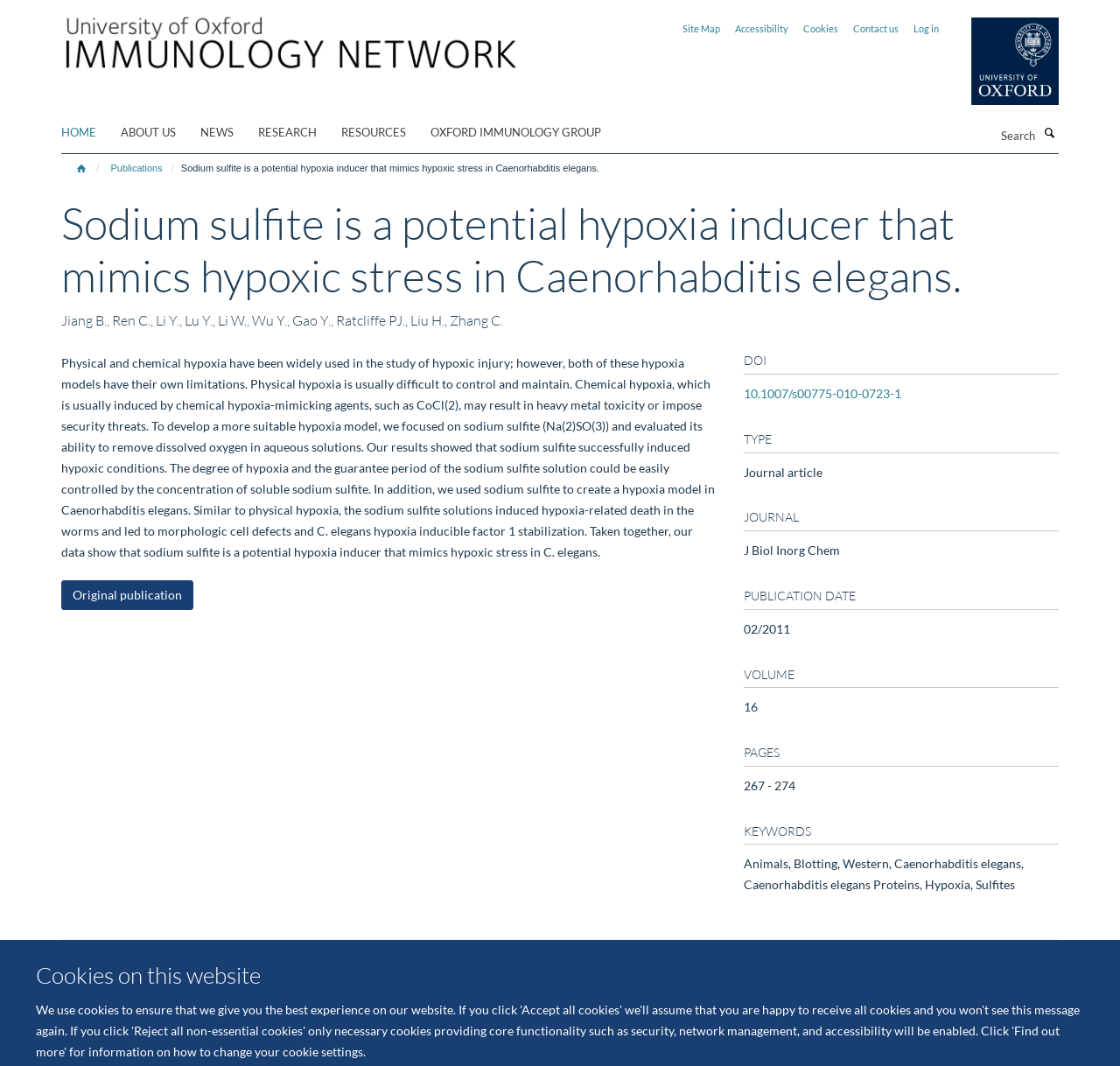Specify the bounding box coordinates for the region that must be clicked to perform the given instruction: "Search for something".

[0.816, 0.116, 0.929, 0.14]